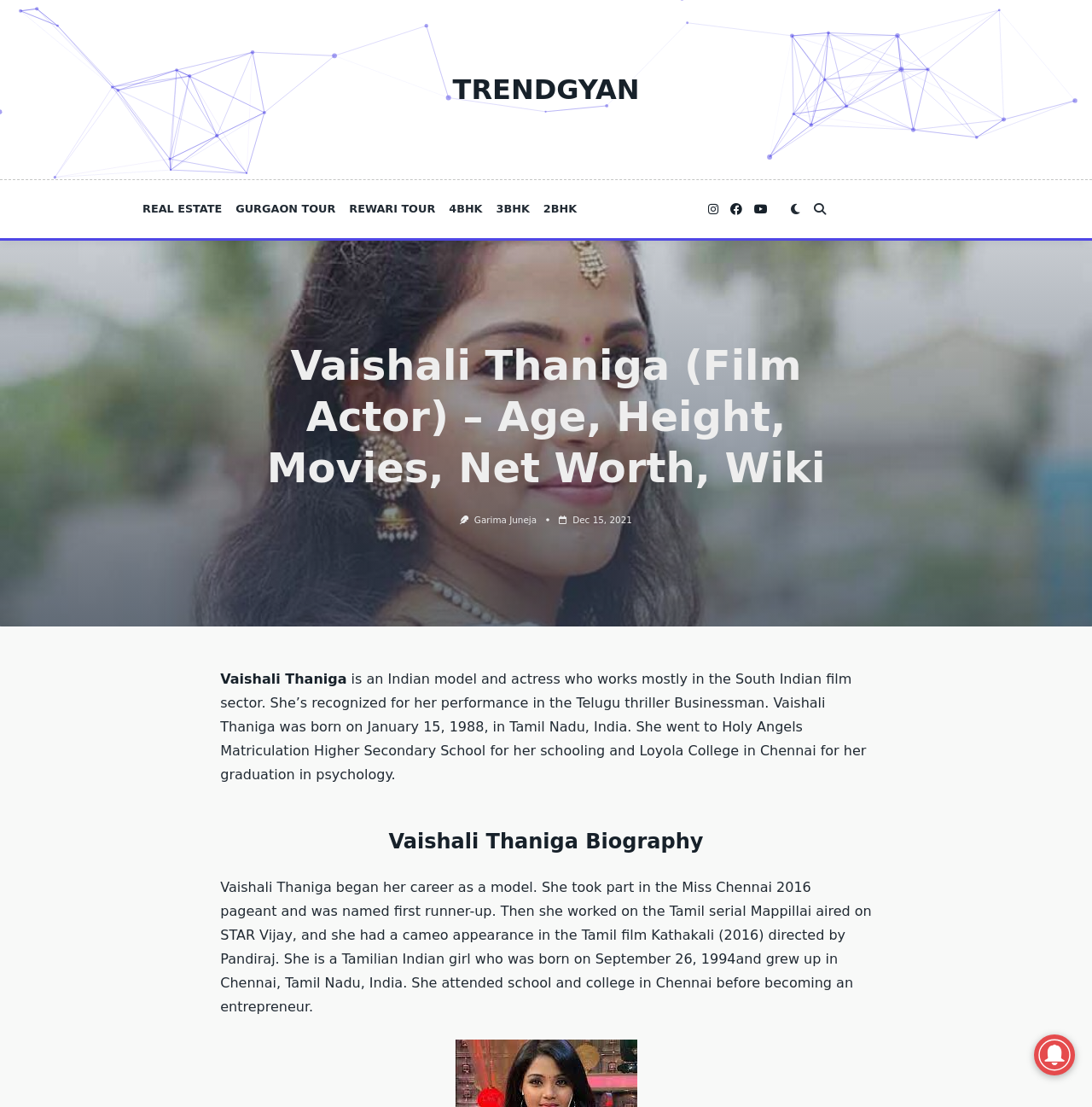Detail the various sections and features of the webpage.

The webpage is about Vaishali Thaniga, an Indian model and actress who primarily works in the South Indian film sector. At the top of the page, there is a navigation menu with links to "TRENDGYAN", "REAL ESTATE", "GURGAON TOUR", "REWARI TOUR", and different types of apartments ("4BHK", "3BHK", "2BHK"). 

Below the navigation menu, there is a large image that spans the entire width of the page, which is likely a profile picture of Vaishali Thaniga. 

The main content of the page starts with a heading that displays Vaishali Thaniga's name and profession. Below the heading, there is a brief summary of her biography, which mentions her birthdate, education, and career as a model and actress. 

On the right side of the biography summary, there are three social media links represented by icons. Below these icons, there are two buttons, one with a search icon and another with a bell icon. 

Further down the page, there is a section dedicated to Vaishali Thaniga's biography, which includes more detailed information about her early life, career, and achievements. This section is divided into two parts, with the first part focusing on her early life and education, and the second part discussing her career as a model and actress. 

At the bottom of the page, there is a small image, which may be a logo or a decorative element.